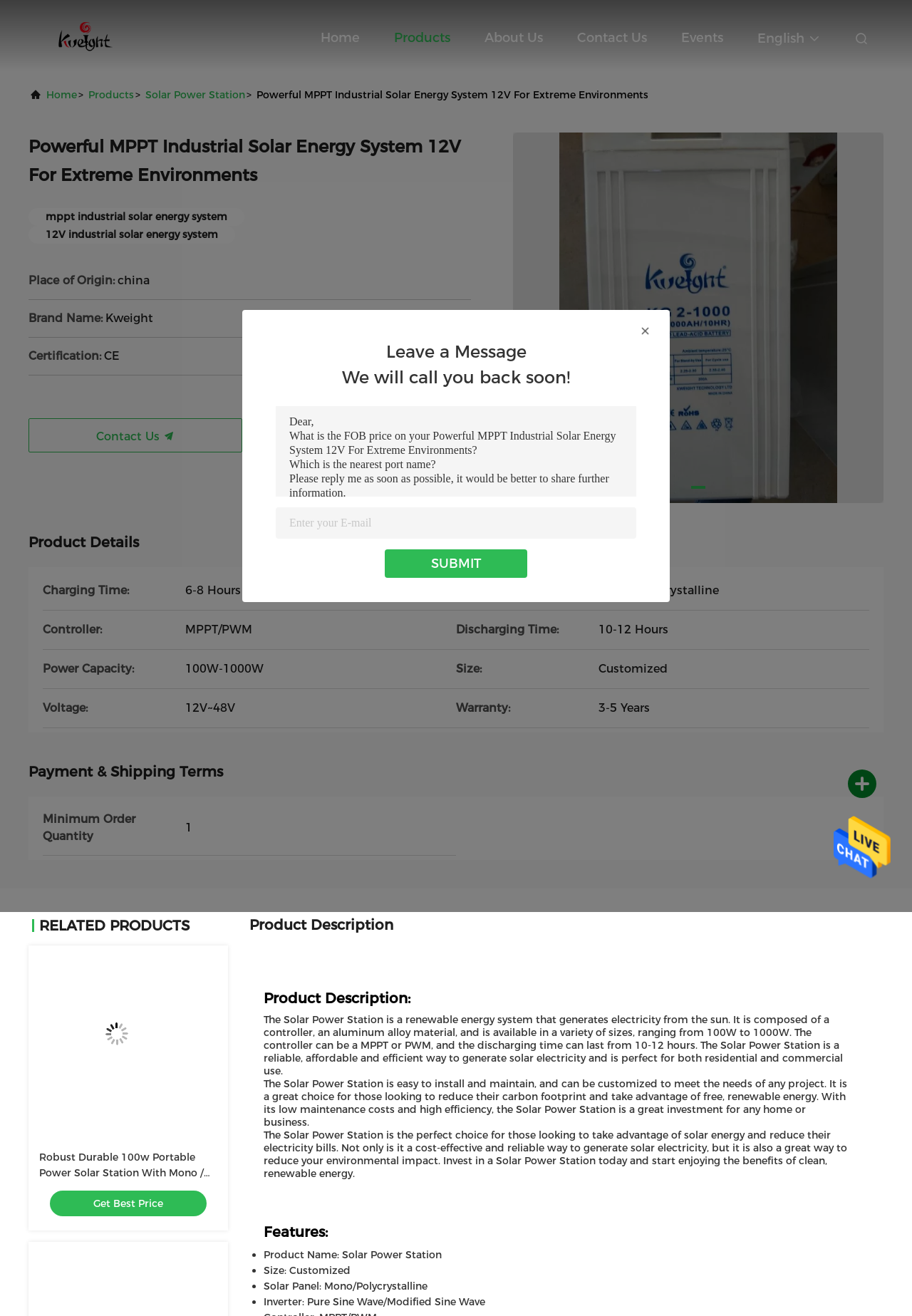Determine the bounding box coordinates of the region that needs to be clicked to achieve the task: "Click the 'Send Message' button".

[0.914, 0.618, 0.977, 0.673]